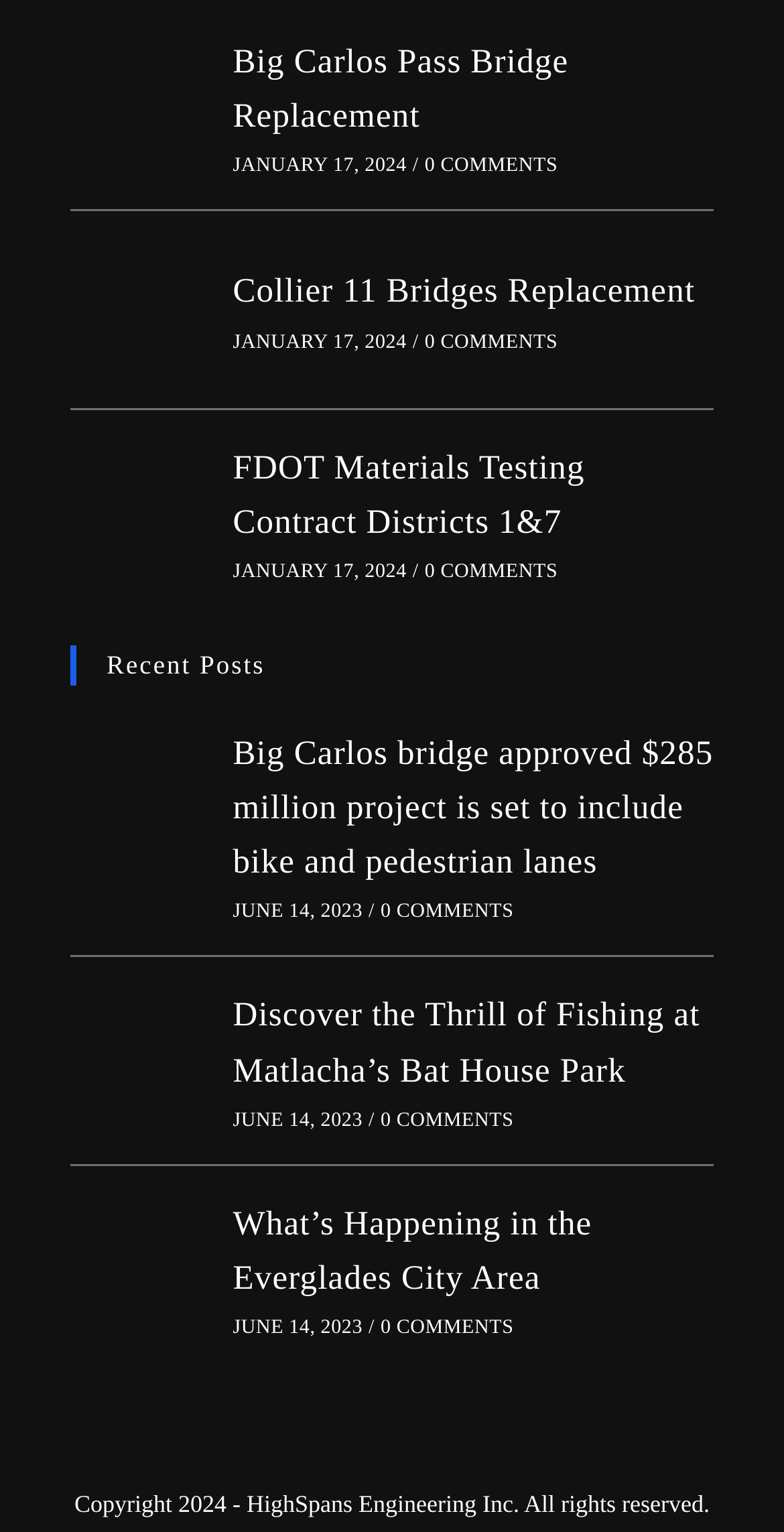Identify and provide the bounding box for the element described by: "Collier 11 Bridges Replacement".

[0.297, 0.178, 0.887, 0.203]